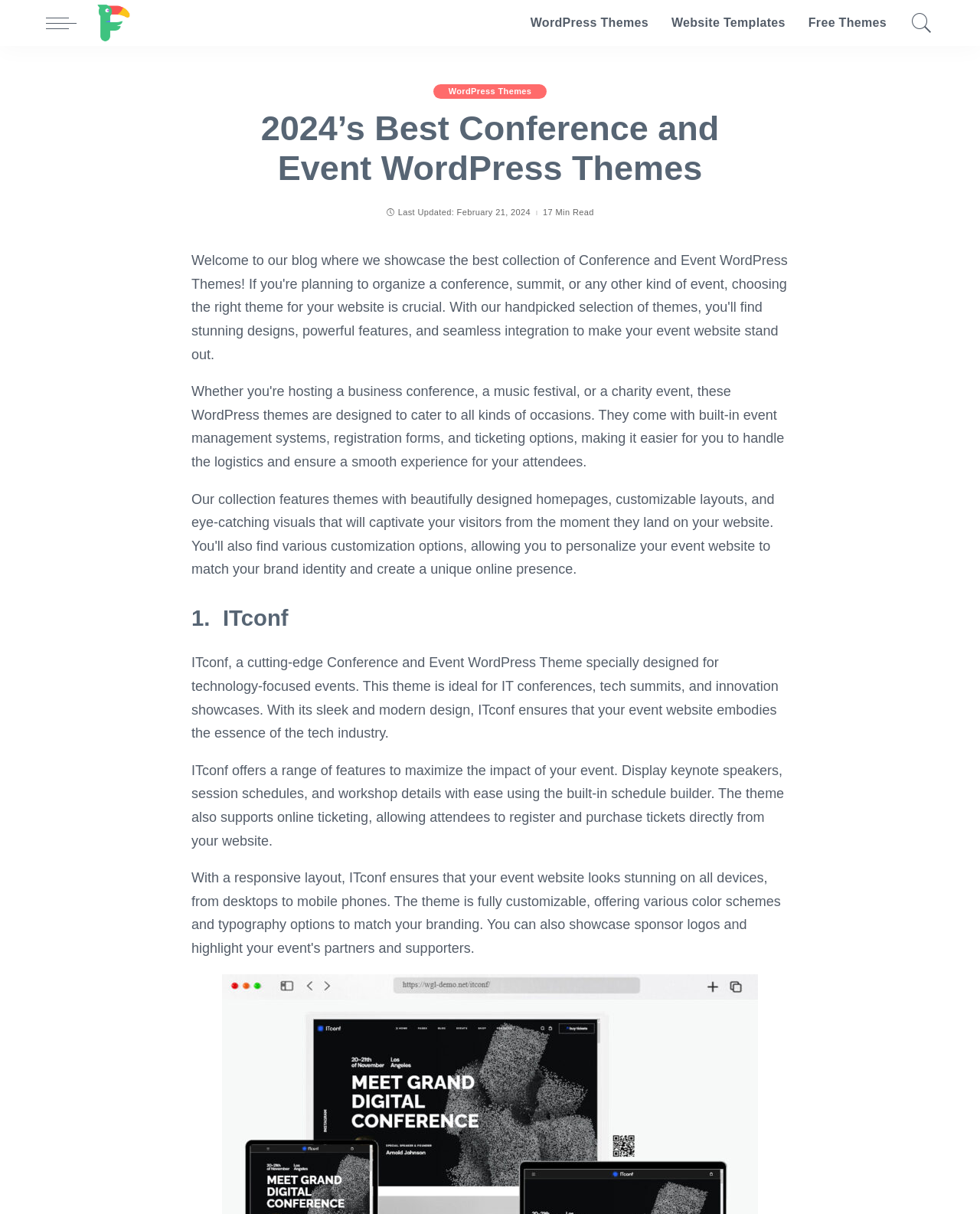Please find and provide the title of the webpage.

2024’s Best Conference and Event WordPress Themes